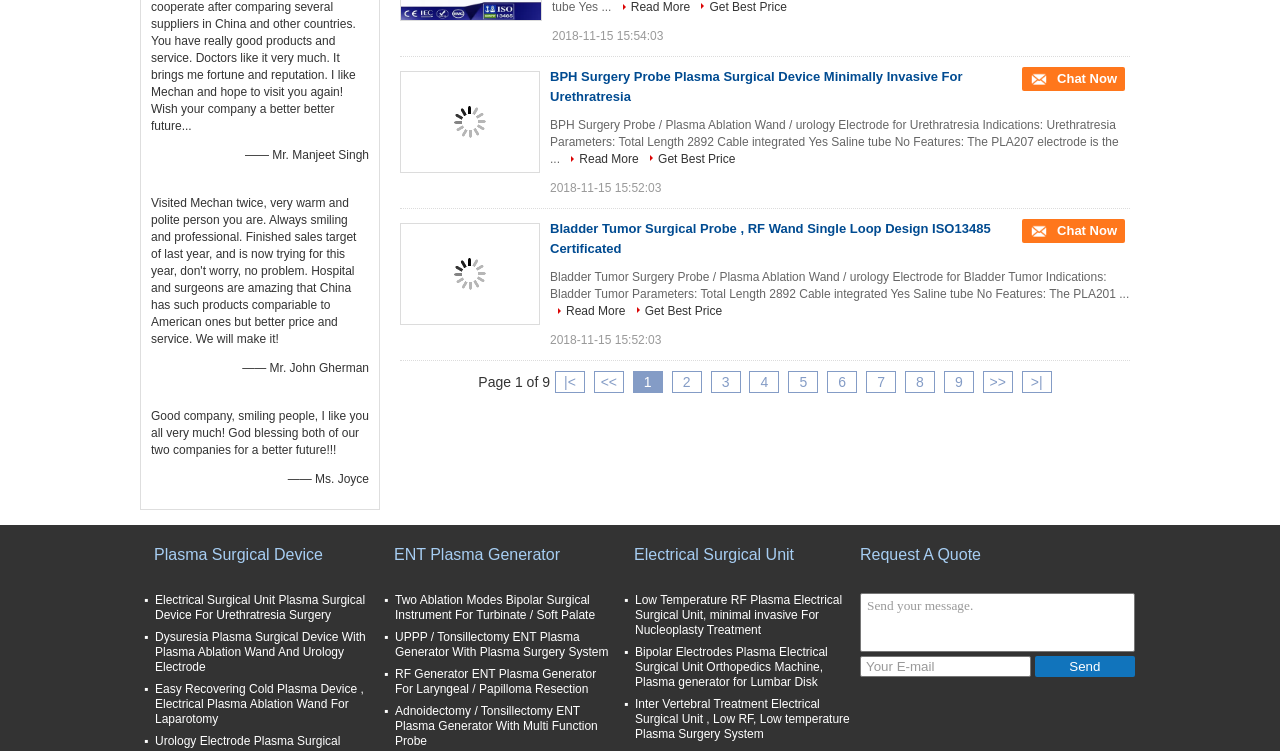Find the bounding box coordinates for the UI element that matches this description: "Read More".

[0.436, 0.405, 0.489, 0.423]